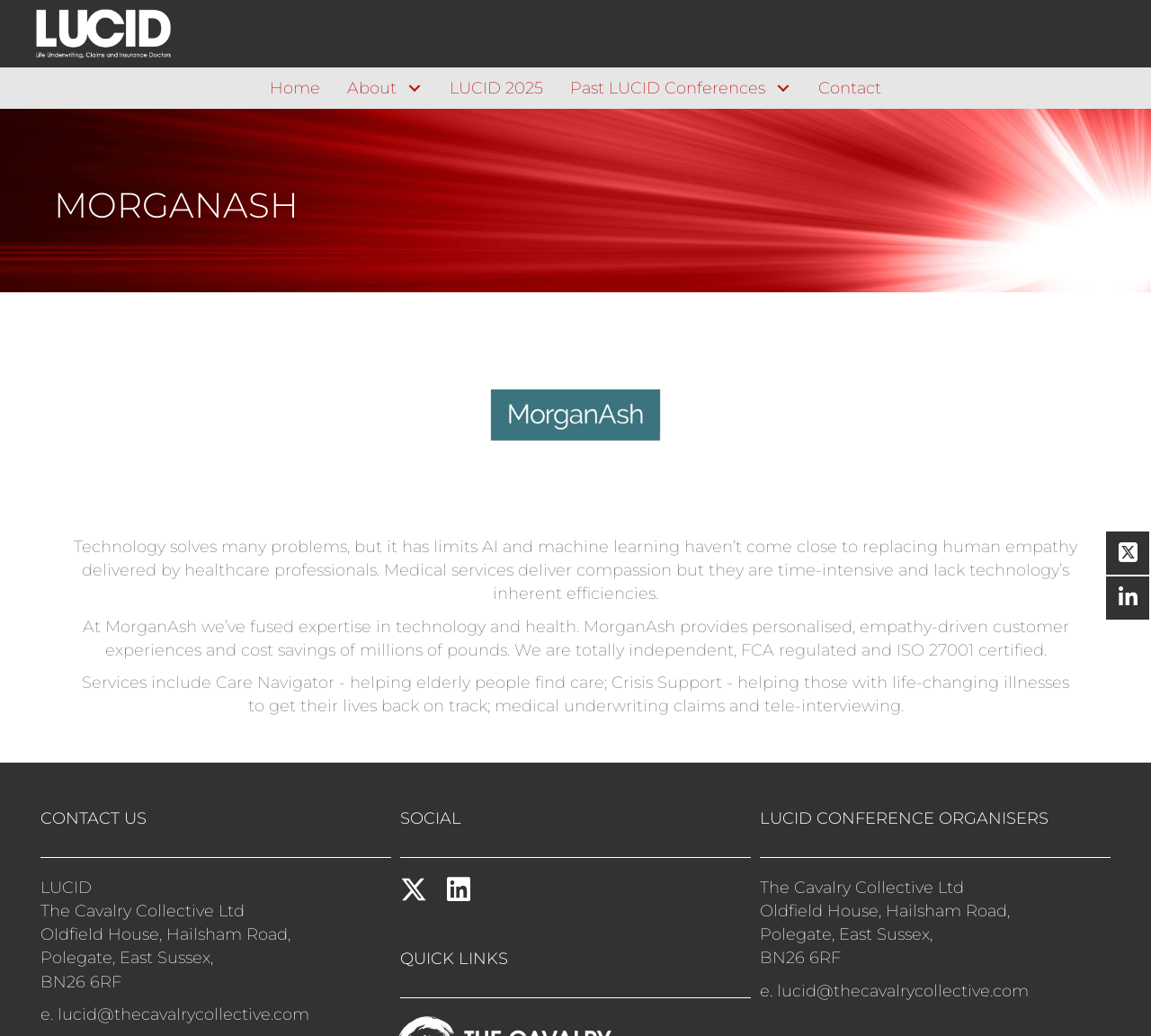Please provide a brief answer to the question using only one word or phrase: 
What is the name of the company?

MorganAsh